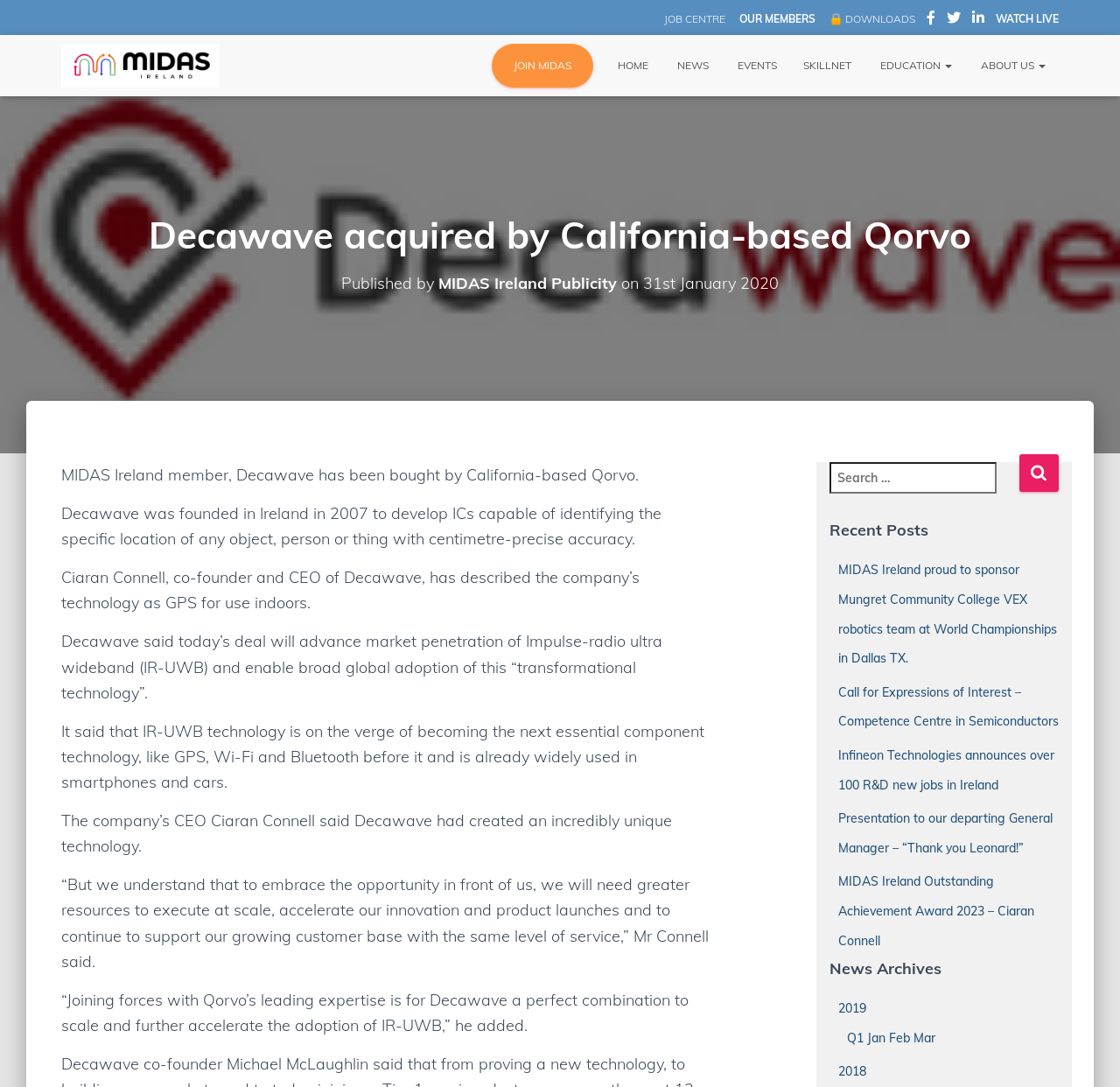Determine the bounding box coordinates for the clickable element required to fulfill the instruction: "Go to the job centre". Provide the coordinates as four float numbers between 0 and 1, i.e., [left, top, right, bottom].

[0.591, 0.002, 0.648, 0.034]